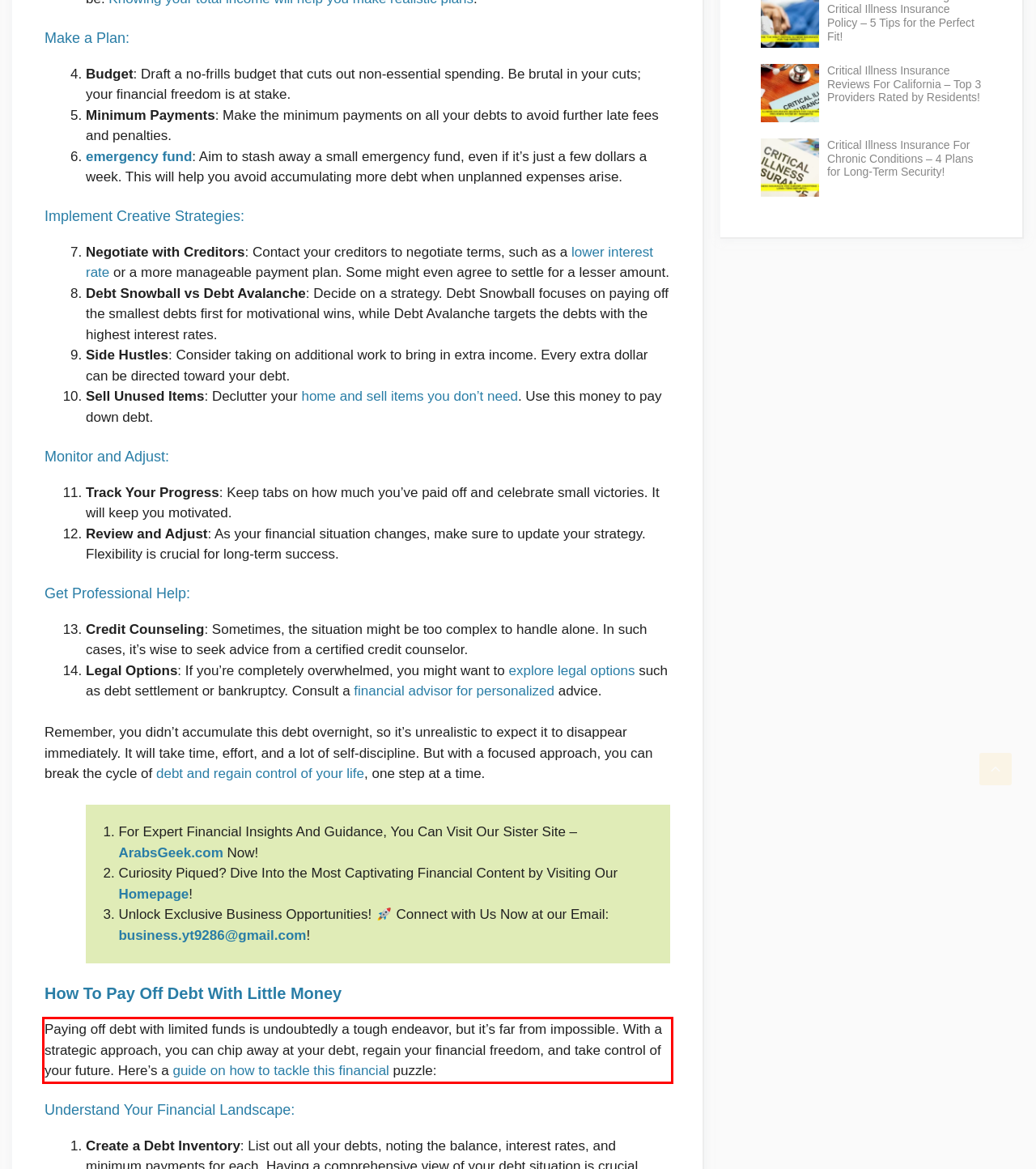Using the provided screenshot, read and generate the text content within the red-bordered area.

Paying off debt with limited funds is undoubtedly a tough endeavor, but it’s far from impossible. With a strategic approach, you can chip away at your debt, regain your financial freedom, and take control of your future. Here’s a guide on how to tackle this financial puzzle: